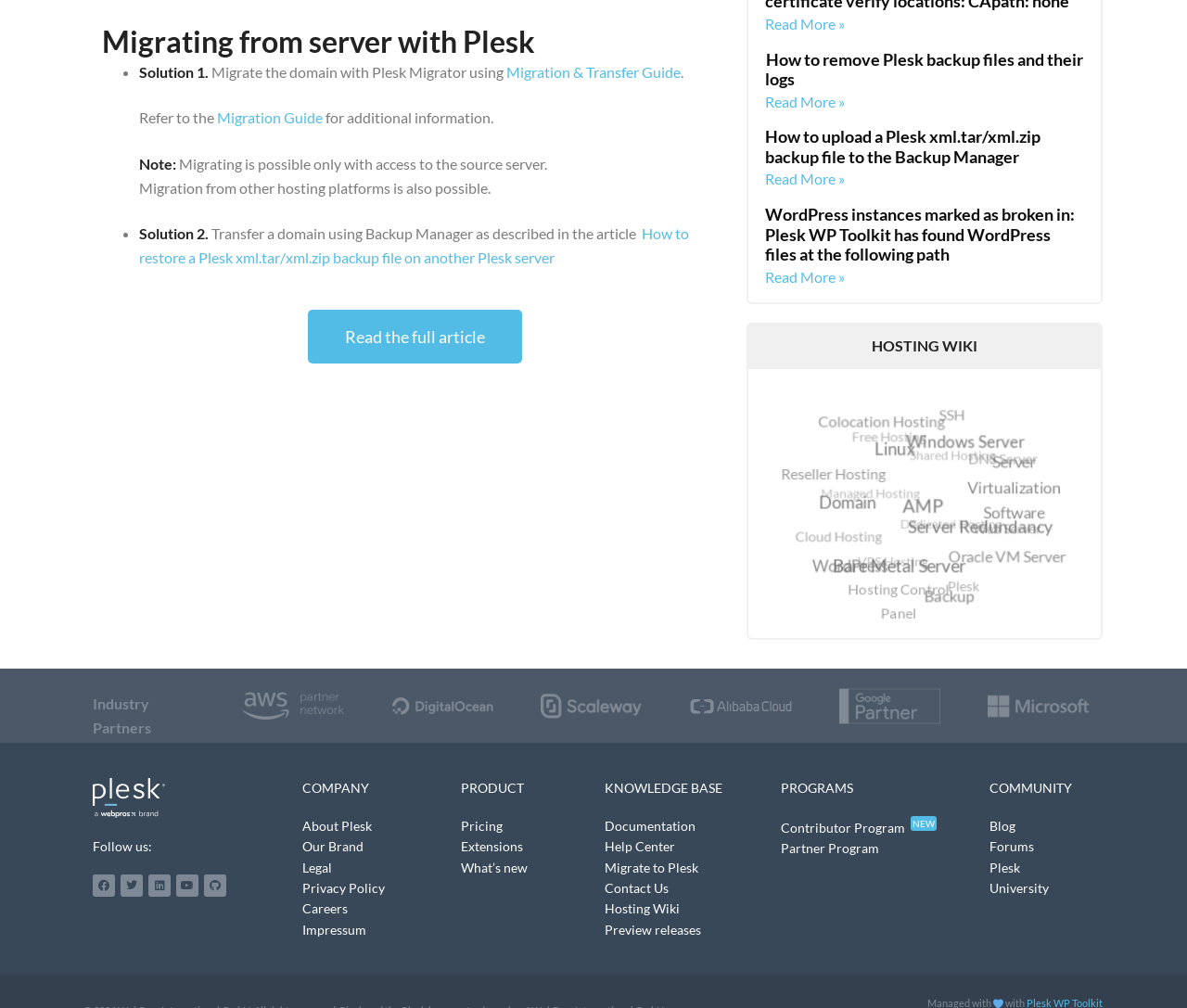What is the purpose of the 'Read more about' links?
Use the image to answer the question with a single word or phrase.

To provide additional information